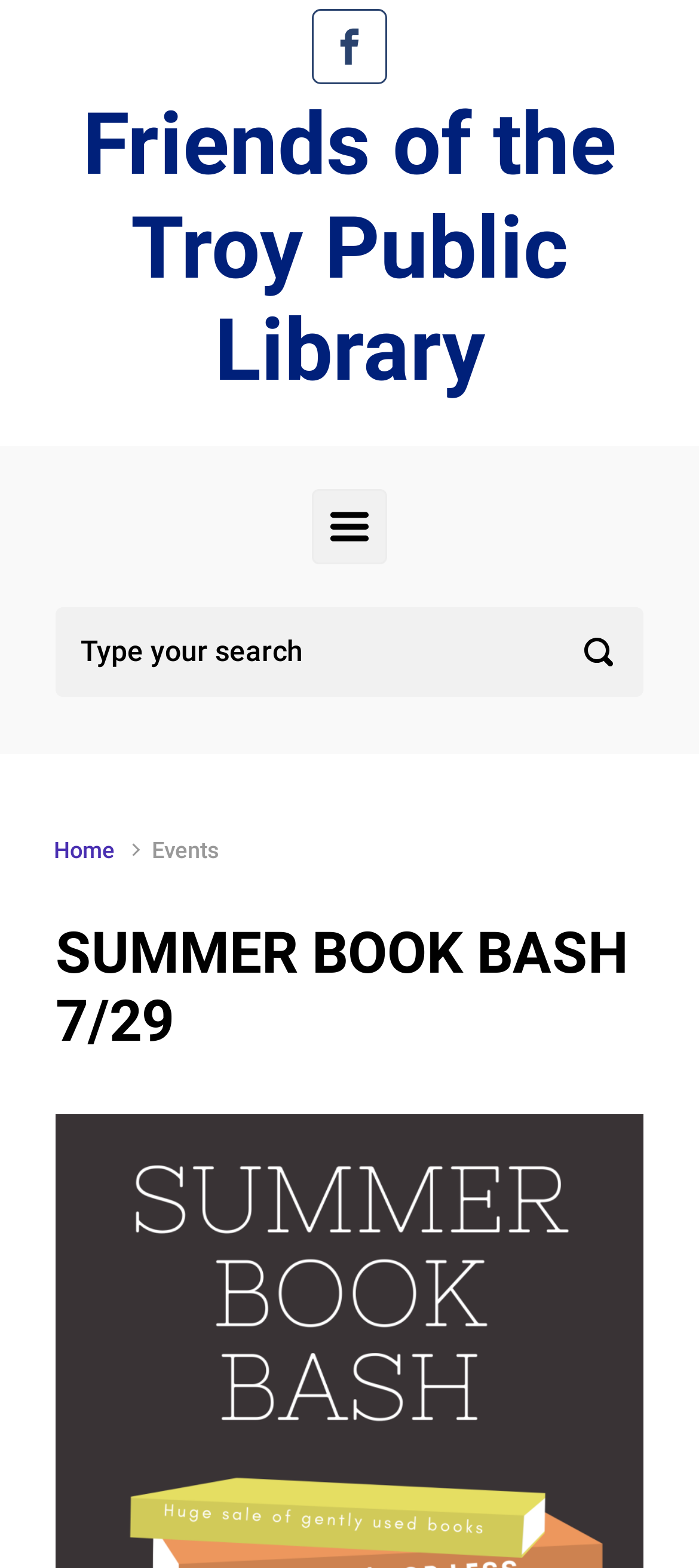Answer briefly with one word or phrase:
What is the event on 7/29?

SUMMER BOOK BASH